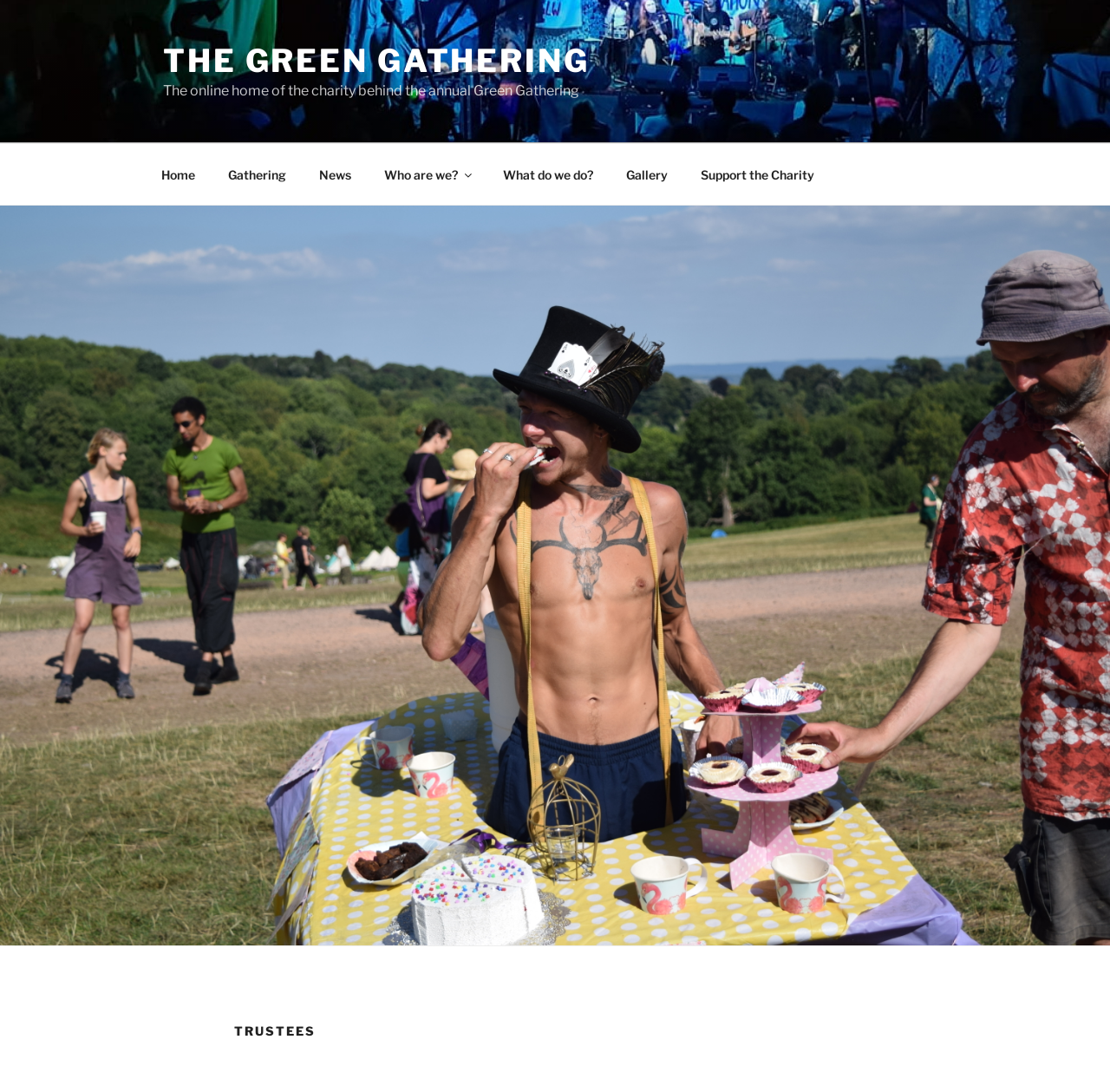Using the provided element description, identify the bounding box coordinates as (top-left x, top-left y, bottom-right x, bottom-right y). Ensure all values are between 0 and 1. Description: Support the Charity

[0.617, 0.14, 0.747, 0.179]